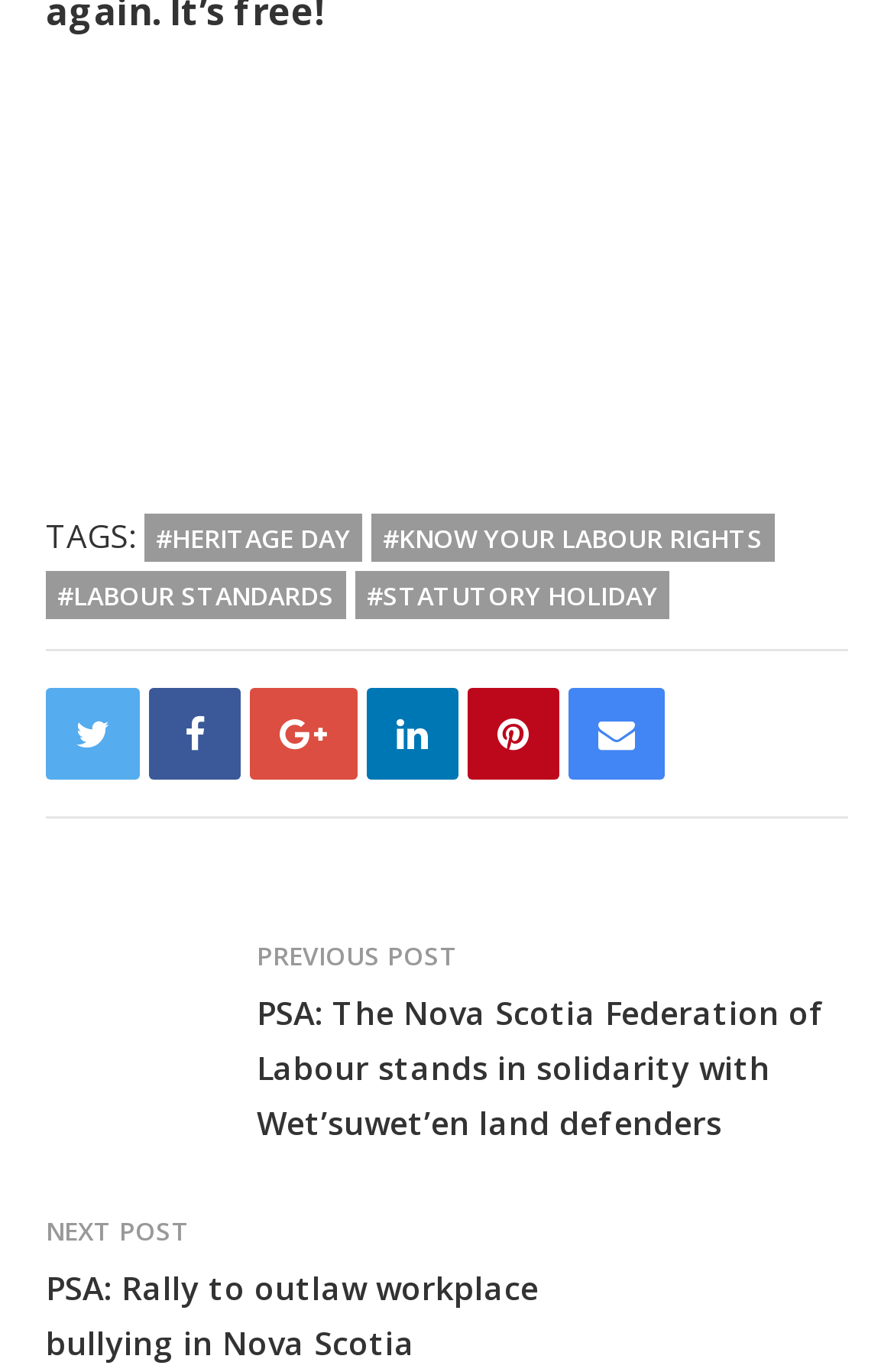Where is the image of the PSA located?
From the screenshot, provide a brief answer in one word or phrase.

Top-left